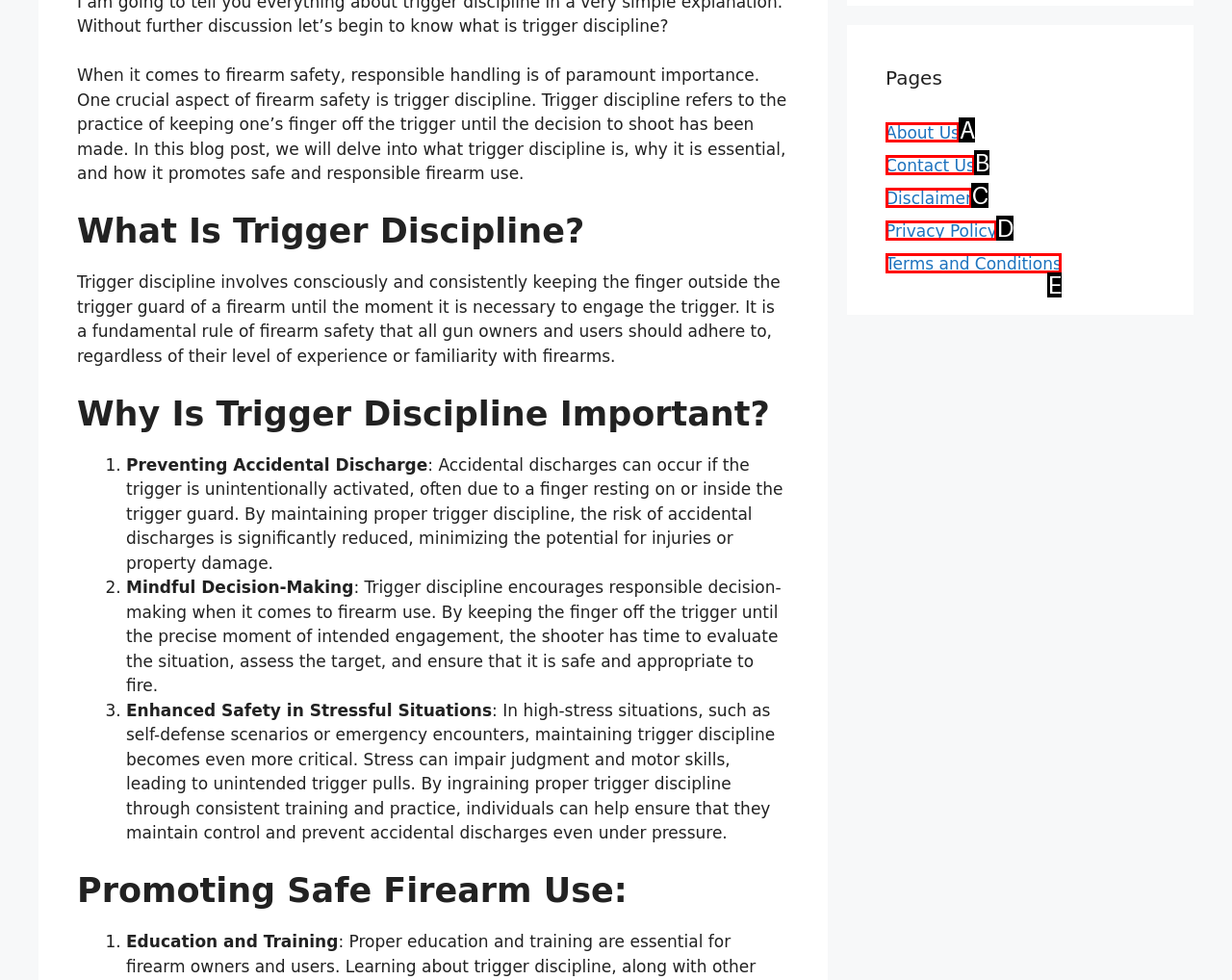Which option is described as follows: Terms and Conditions
Answer with the letter of the matching option directly.

E